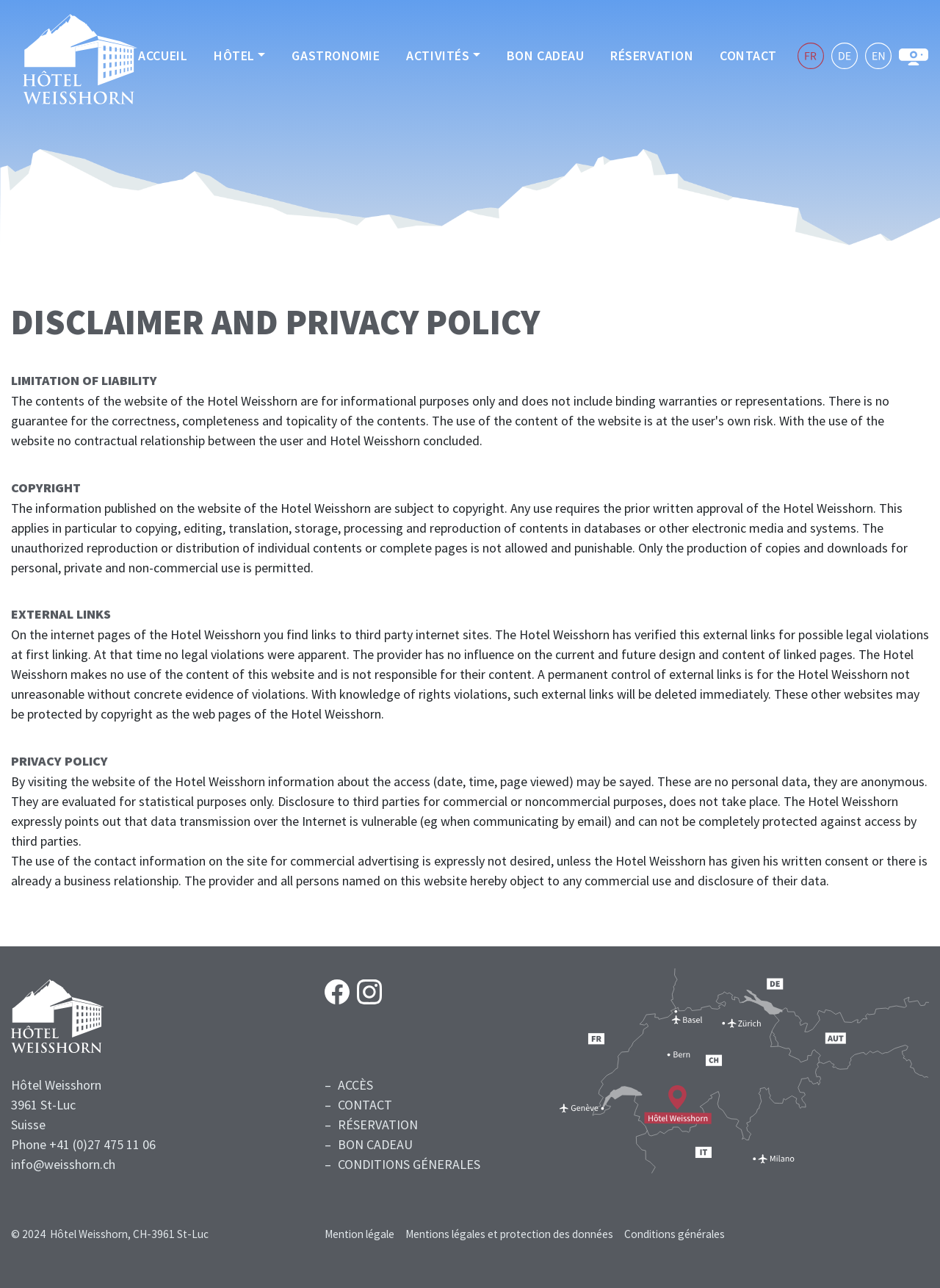Can you determine the bounding box coordinates of the area that needs to be clicked to fulfill the following instruction: "Go to the ACCUEIL page"?

[0.141, 0.031, 0.206, 0.055]